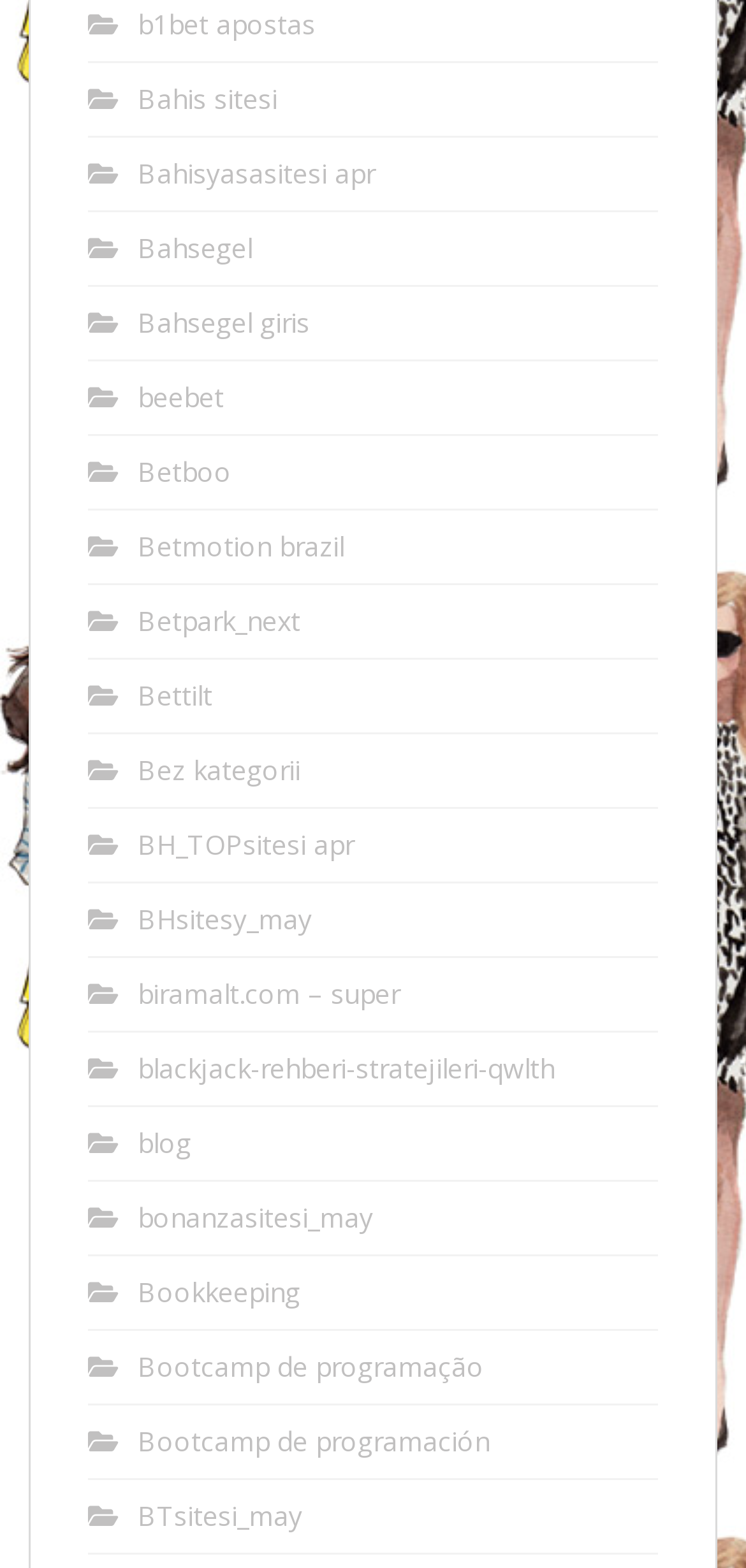Refer to the image and answer the question with as much detail as possible: What is the last betting site listed?

The last link on the webpage is 'BTsitesi_may' which suggests that BTsitesi_may is the last betting site listed.